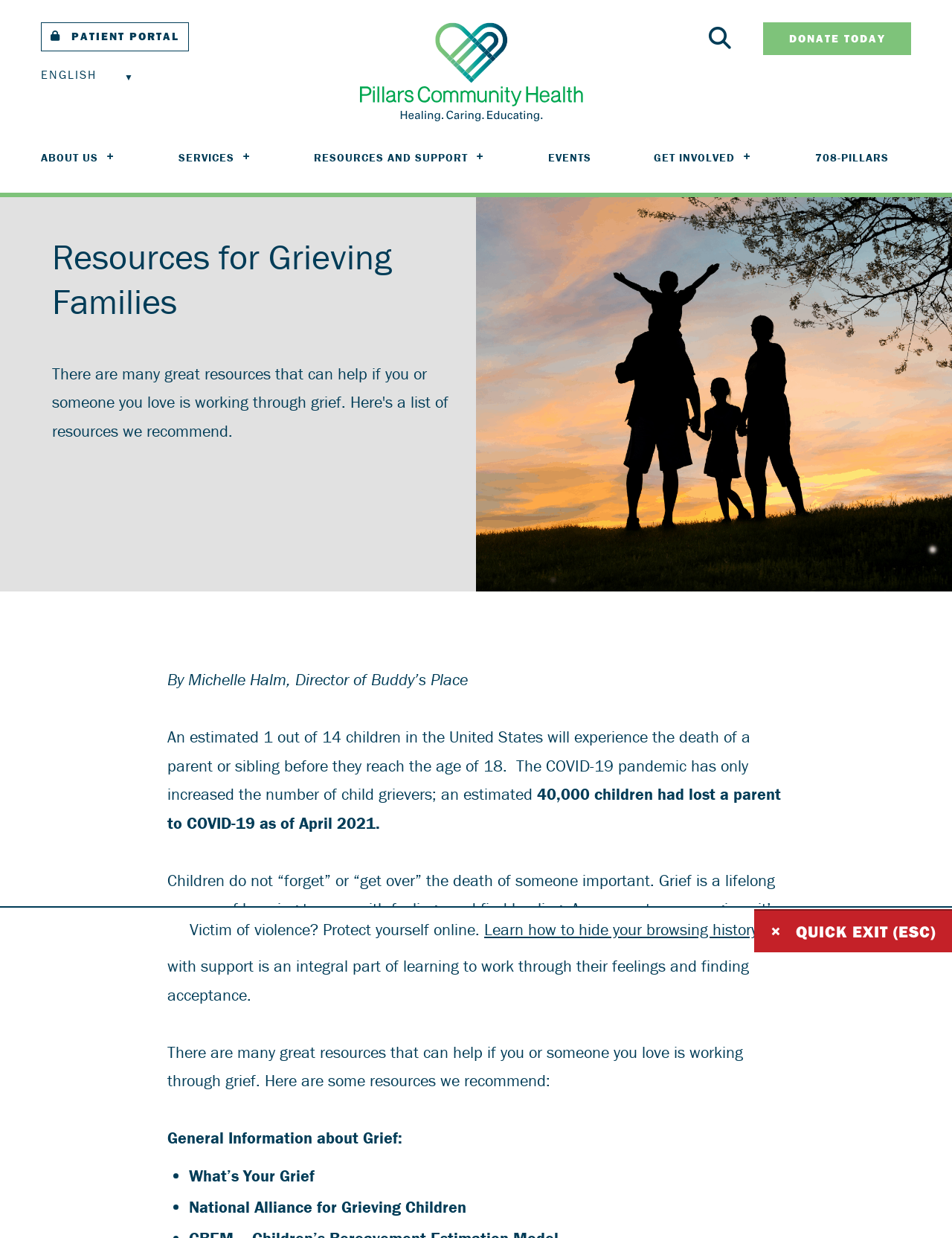What is the name of the organization behind the webpage?
Using the image, respond with a single word or phrase.

Pillars Community Health